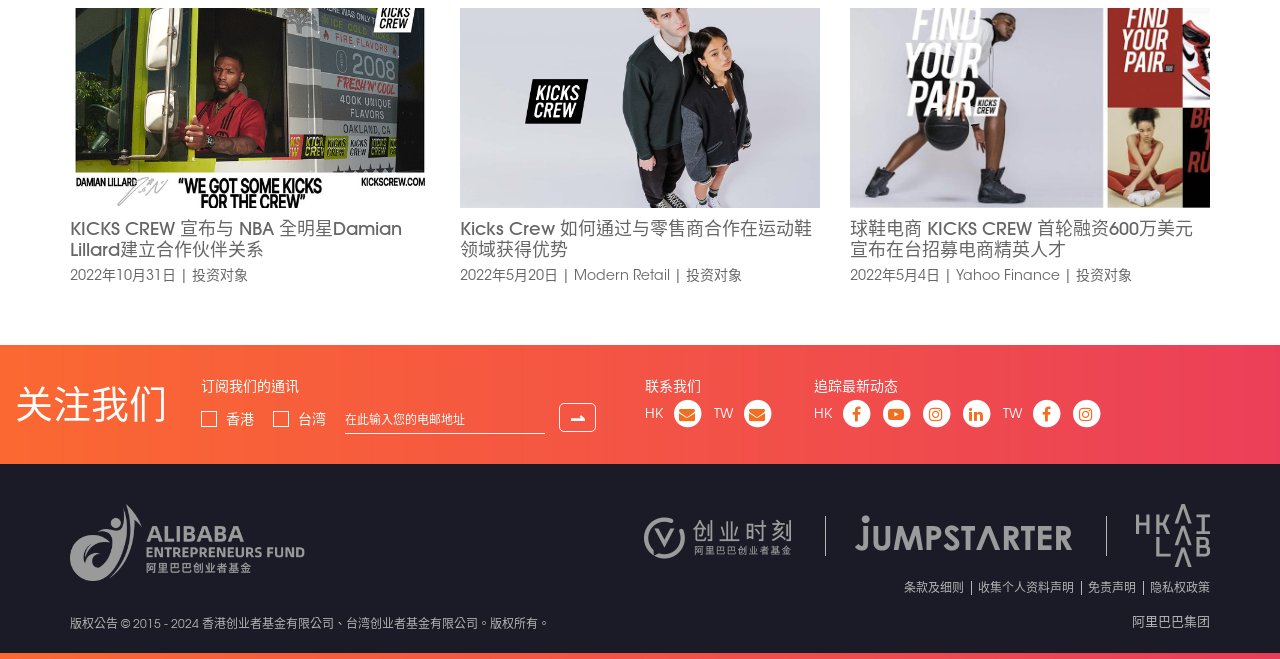Show the bounding box coordinates of the element that should be clicked to complete the task: "Click on the link to KICKS CREW's partnership with NBA star Damian Lillard".

[0.055, 0.011, 0.336, 0.439]